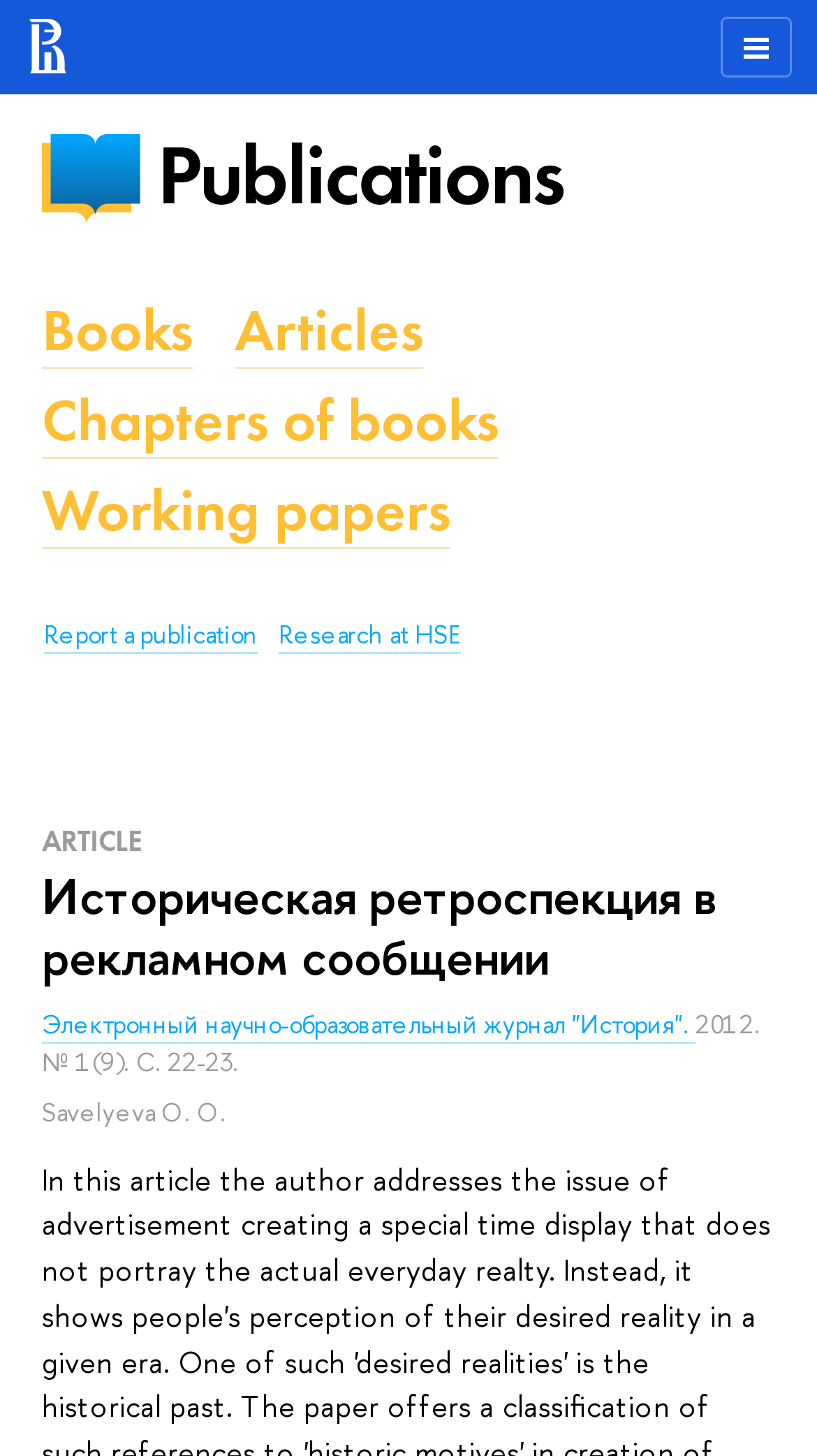Analyze the image and answer the question with as much detail as possible: 
What is the author of the article?

I found the author's name by looking at the static text element located at the bottom of the page, which says 'Savelyeva O. O.'